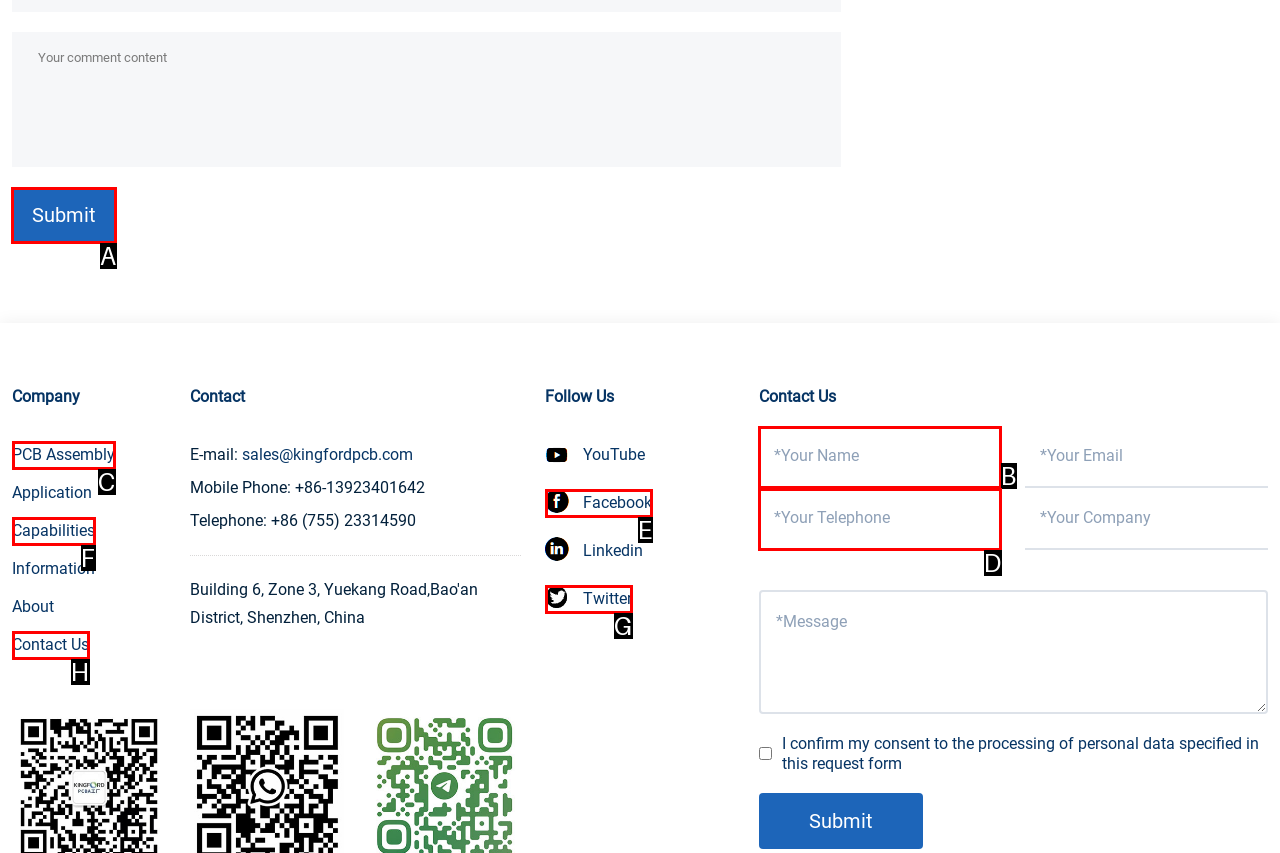Determine the letter of the UI element that will complete the task: Click the Submit button
Reply with the corresponding letter.

A